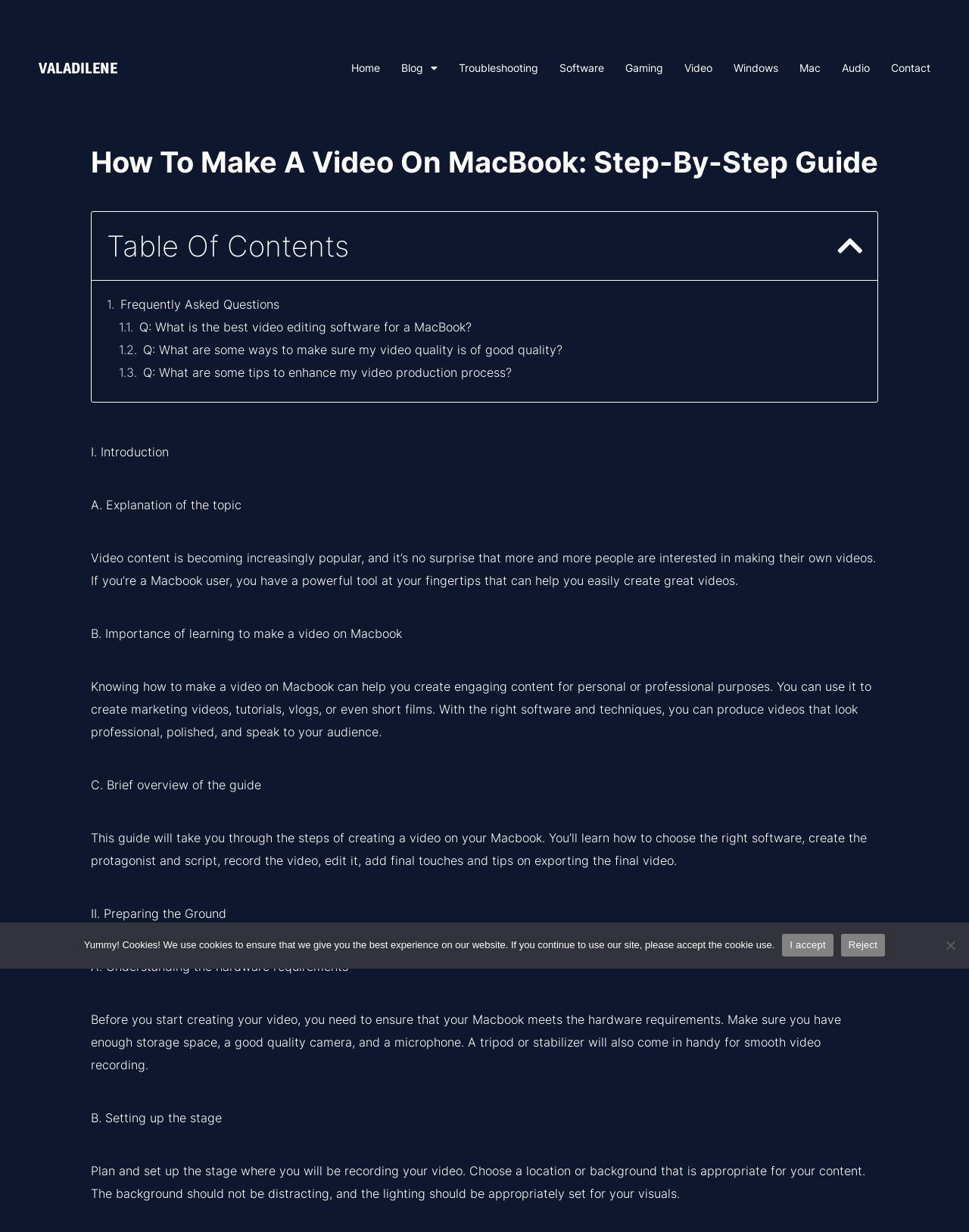Locate the bounding box coordinates of the element that should be clicked to fulfill the instruction: "Click the 'Frequently Asked Questions' link".

[0.124, 0.24, 0.288, 0.254]